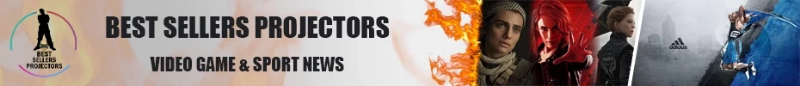From the image, can you give a detailed response to the question below:
What type of atmosphere does the design create?

The combination of striking colors and dynamic elements in the design creates an inviting atmosphere, enticing viewers to explore the offerings, which suggests that the design is intended to be appealing and welcoming to potential customers.